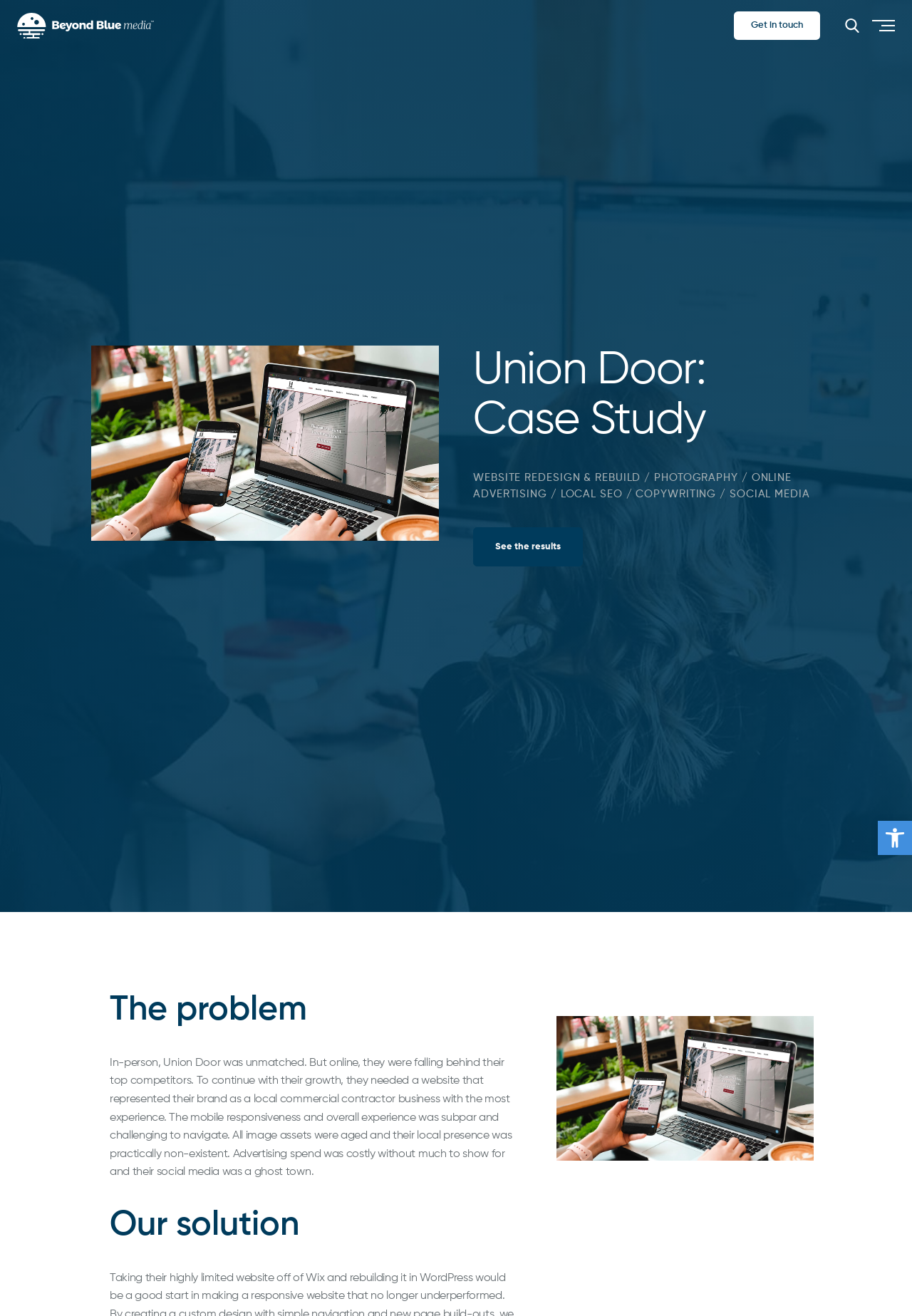Produce an extensive caption that describes everything on the webpage.

The webpage is about Union Door, a local commercial contractor business, and its case study. At the top right corner, there is a button to open the toolbar accessibility tools, accompanied by a small image with the same description. 

On the top left, there is a small image, likely a logo, with no description. Next to it, there is a link with no description. On the top right, there is another link "Get in touch" and a small image with no description.

Below the top section, there is a large image taking up about half of the screen, showcasing Union Door San Francisco Portfolio Item 1. To the right of the image, there is a heading "Union Door: Case Study" and a paragraph of text describing the services provided, including website redesign, photography, online advertising, local SEO, copywriting, and social media.

Below the image, there is a link "See the results". Further down, there is a heading "The problem" and a long paragraph of text describing the challenges Union Door faced, including a subpar website, aged image assets, and ineffective advertising and social media presence.

Finally, at the bottom, there is a heading "Our solution" and a link with no description, accompanied by a figure and an image, likely showcasing the solution provided to Union Door.